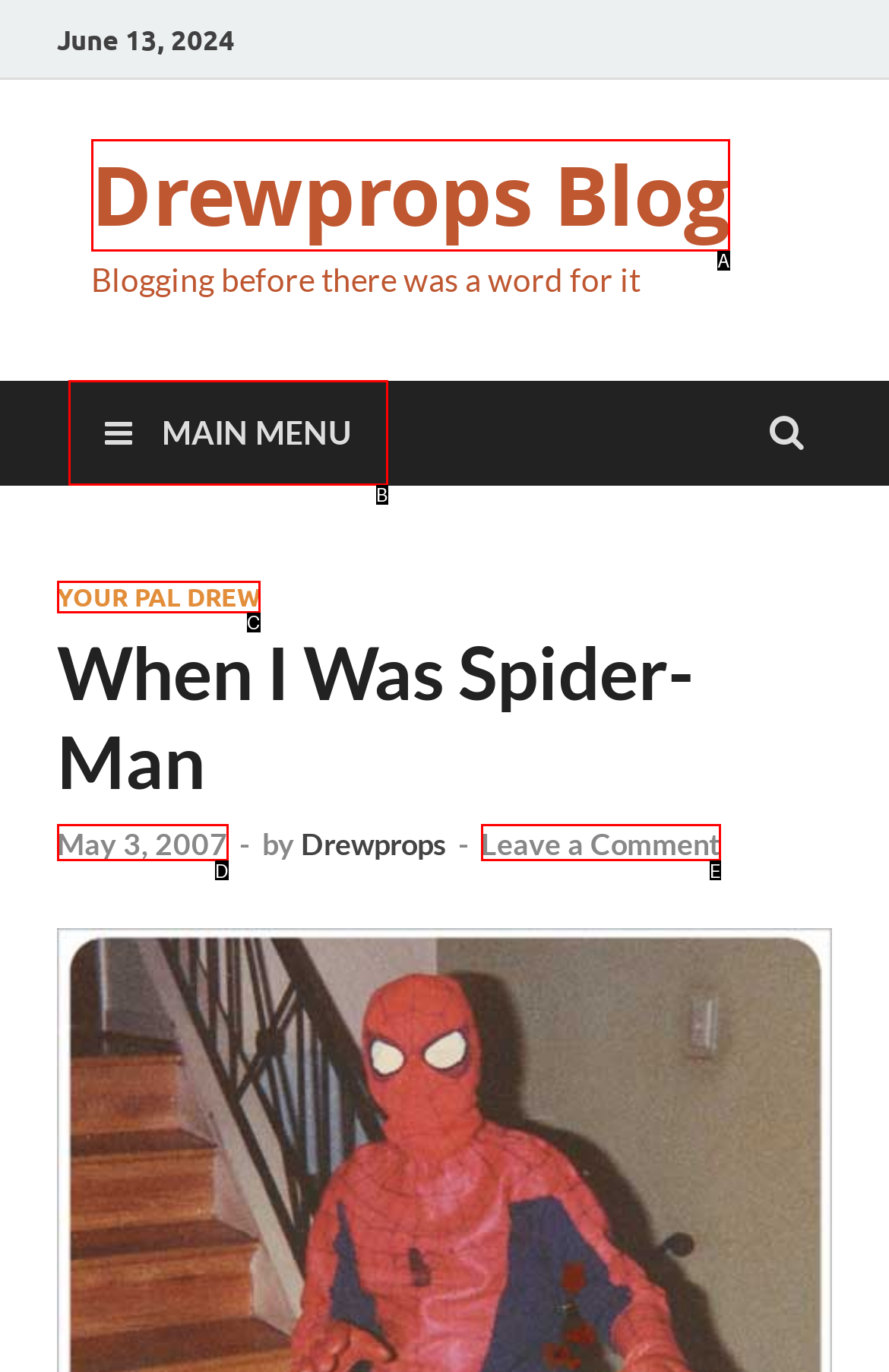Which lettered UI element aligns with this description: Main Menu
Provide your answer using the letter from the available choices.

B